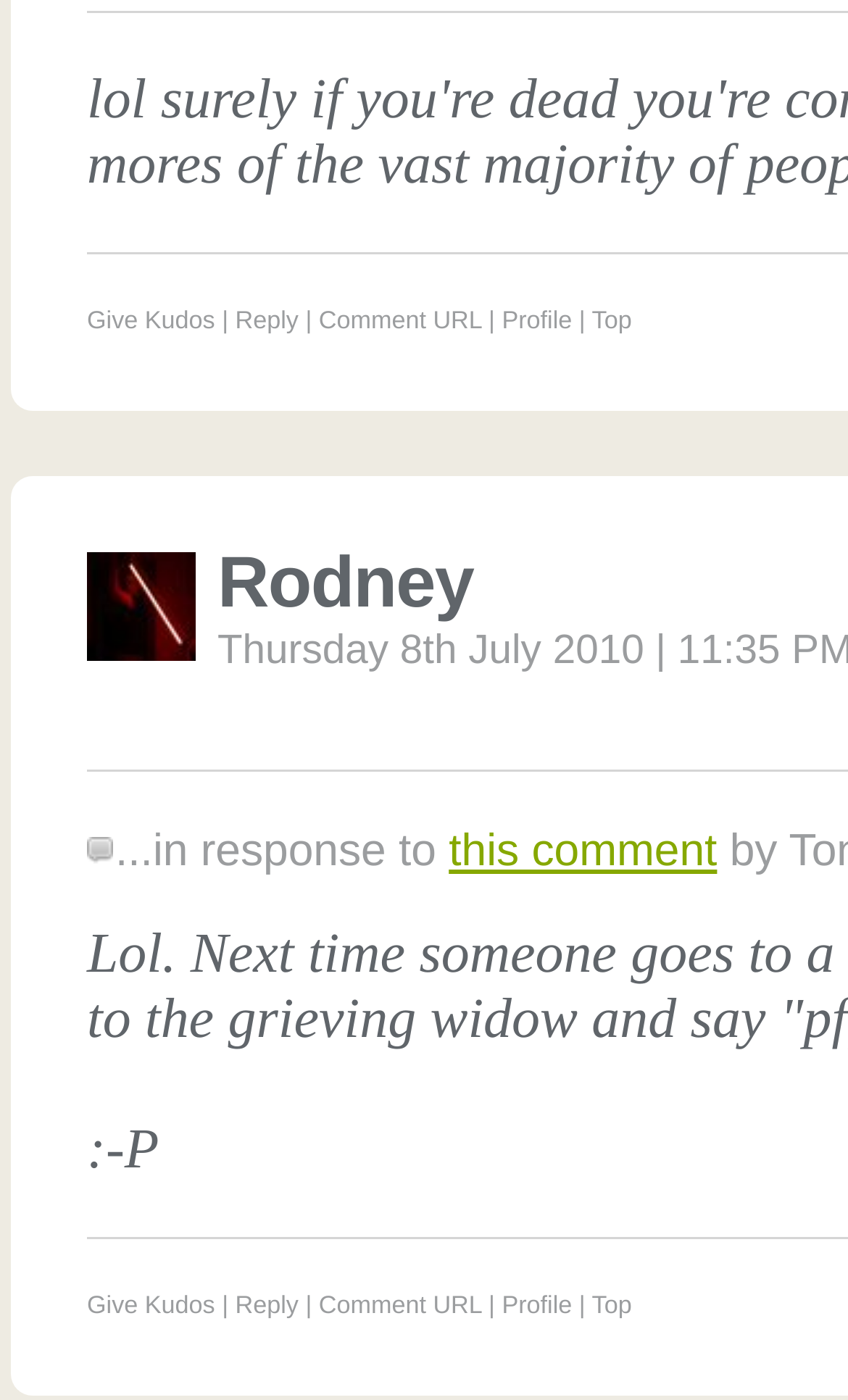Please determine the bounding box coordinates for the element with the description: "Best Free Vpn For Australia".

None